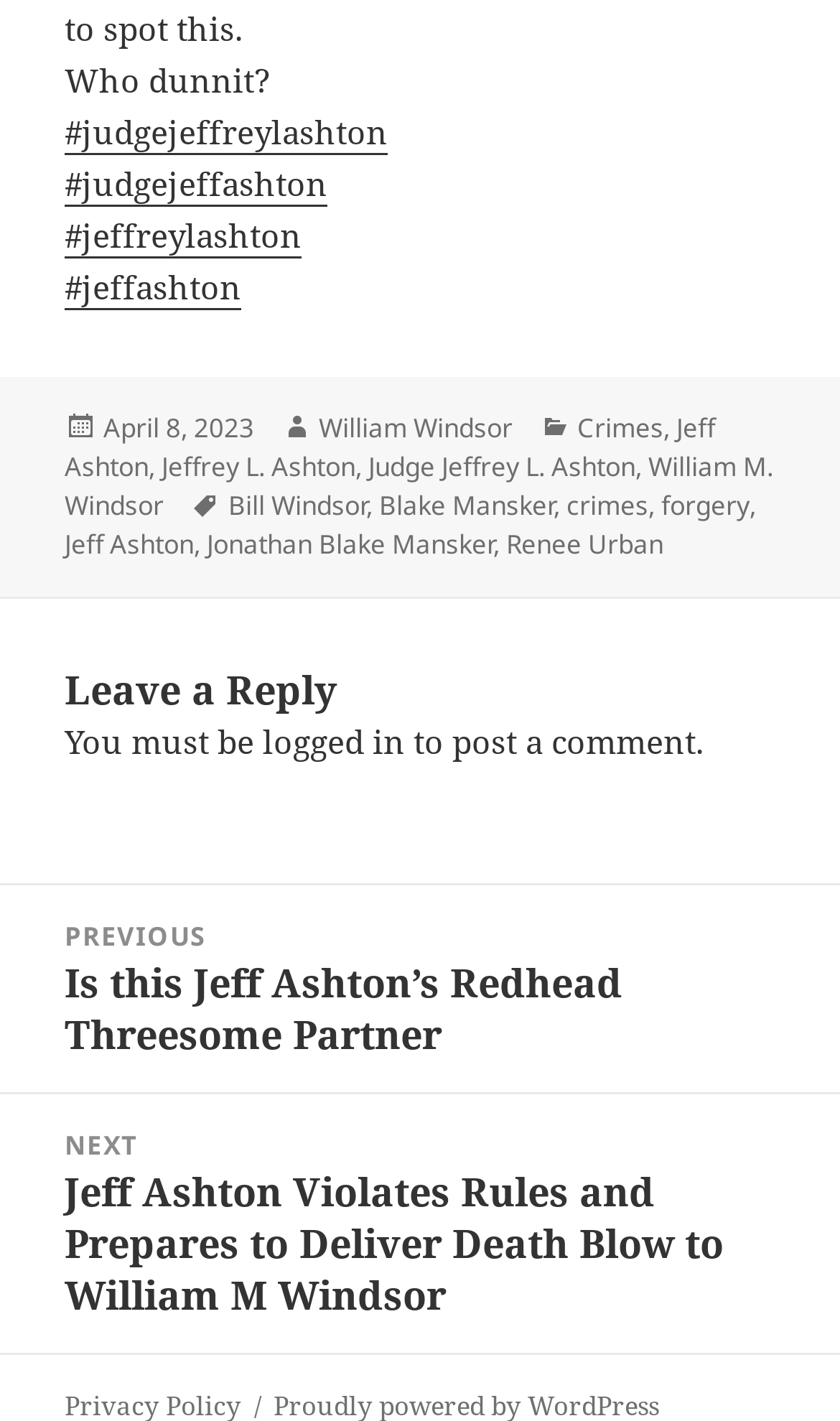Locate the bounding box coordinates of the element that should be clicked to fulfill the instruction: "Read the post published on April 8, 2023".

[0.123, 0.288, 0.303, 0.315]